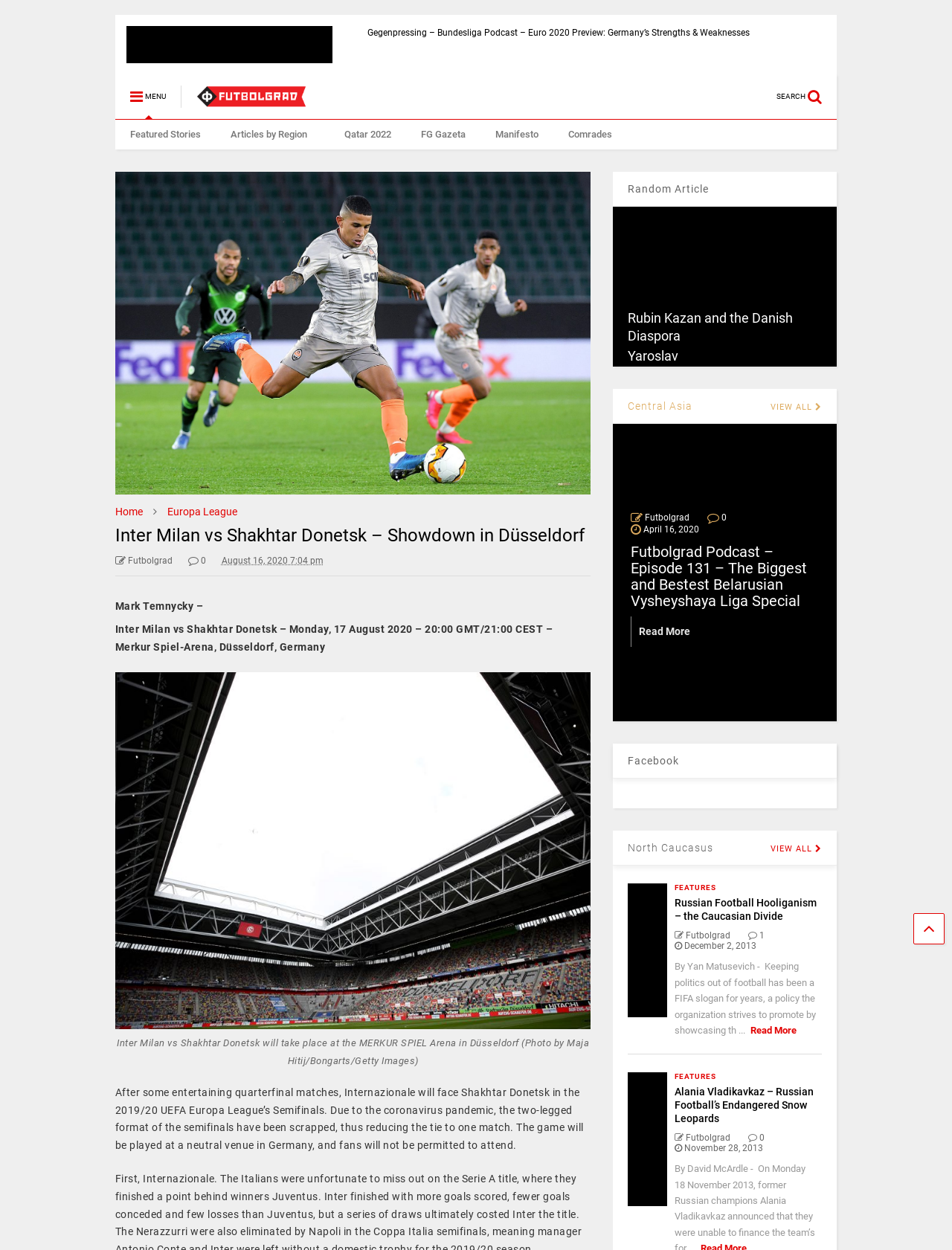Carefully examine the image and provide an in-depth answer to the question: What is the name of the podcast mentioned on the webpage?

The answer can be found in the multiple links and headings with the text 'Gegenpressing – Bundesliga Podcast' which suggests that it is a podcast related to the Bundesliga.